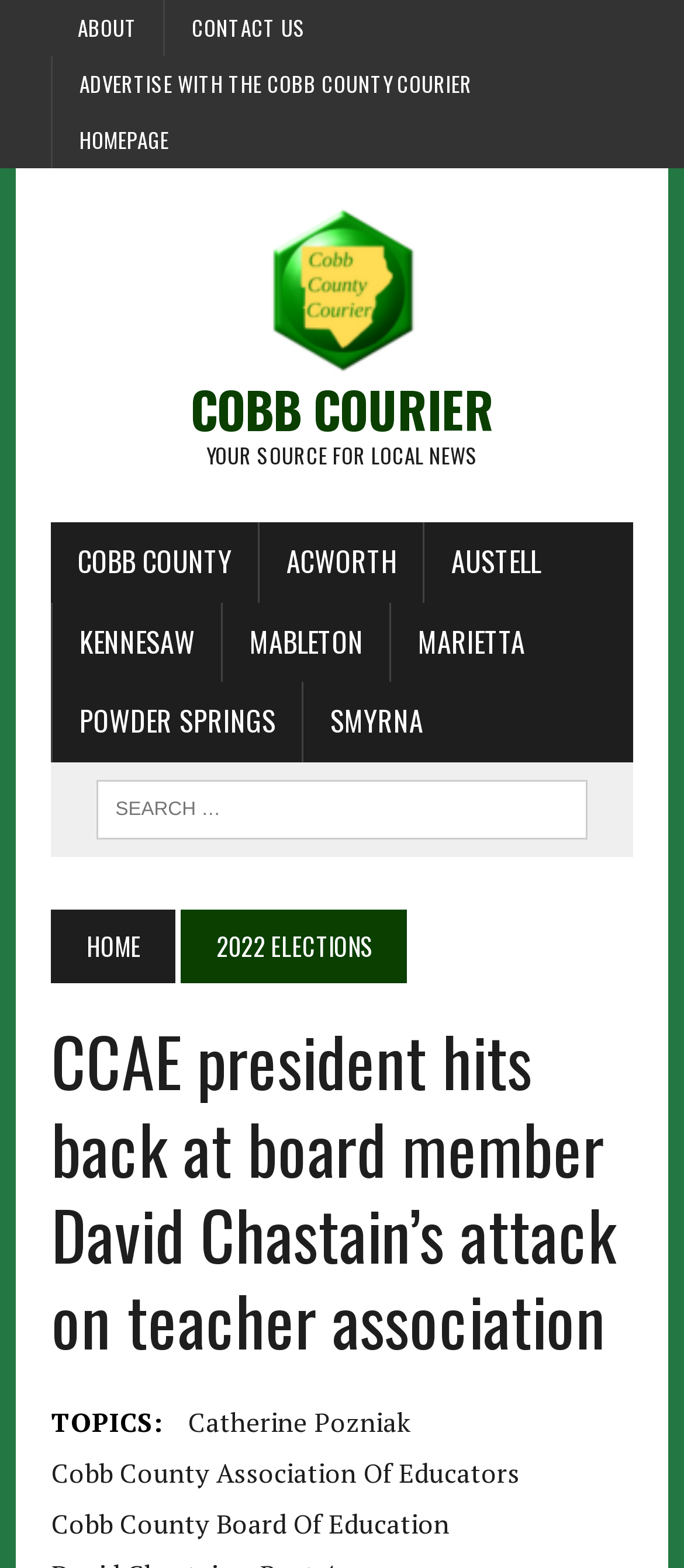Please identify the bounding box coordinates of the clickable area that will fulfill the following instruction: "visit homepage". The coordinates should be in the format of four float numbers between 0 and 1, i.e., [left, top, right, bottom].

[0.078, 0.072, 0.285, 0.107]